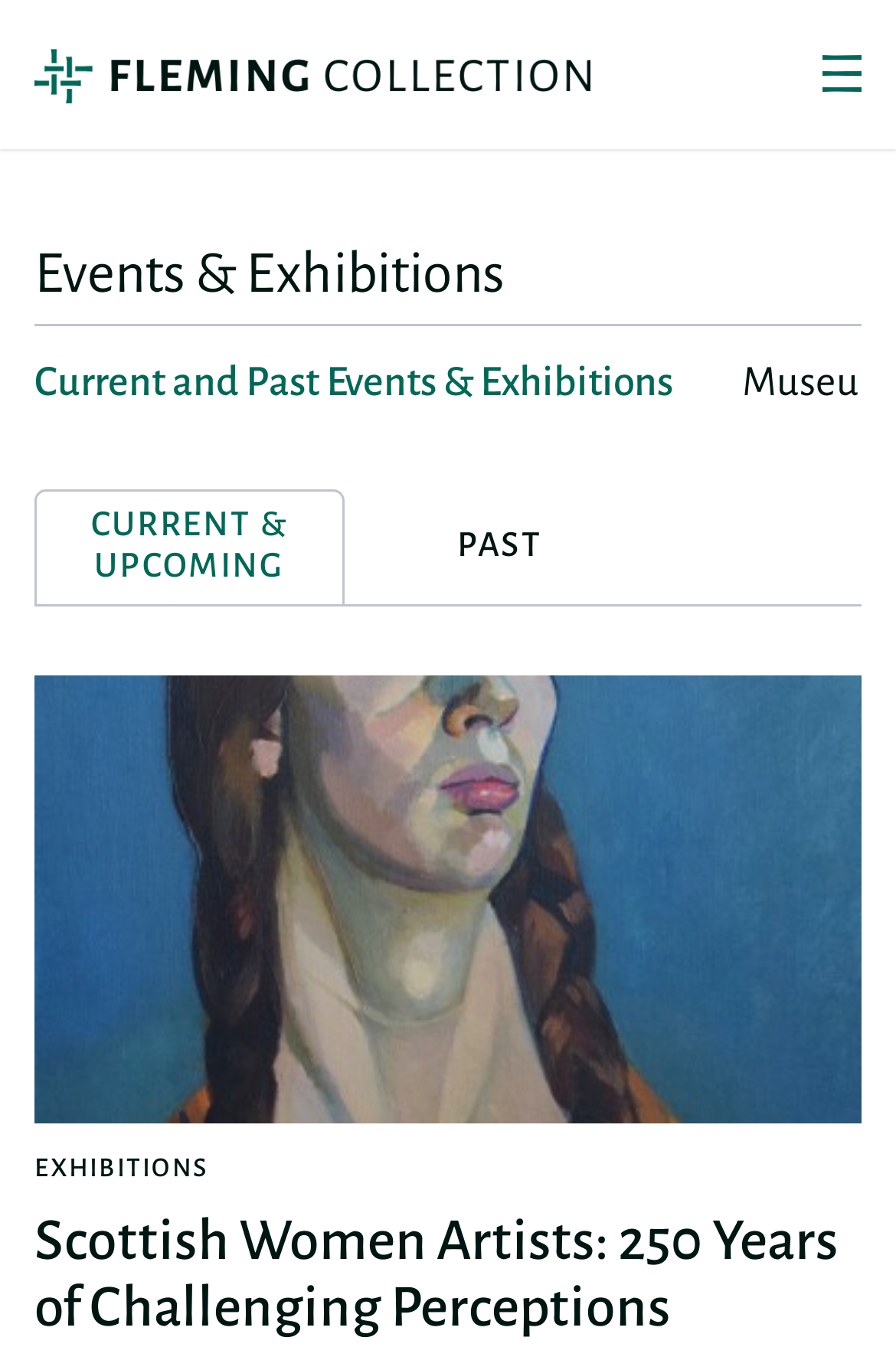What is the name of the exhibition listed?
Could you please answer the question thoroughly and with as much detail as possible?

The webpage lists an exhibition titled 'Scottish Women Artists: 250 Years of Challenging Perceptions', which is indicated by a heading element. This suggests that the webpage is providing information about specific art exhibitions.